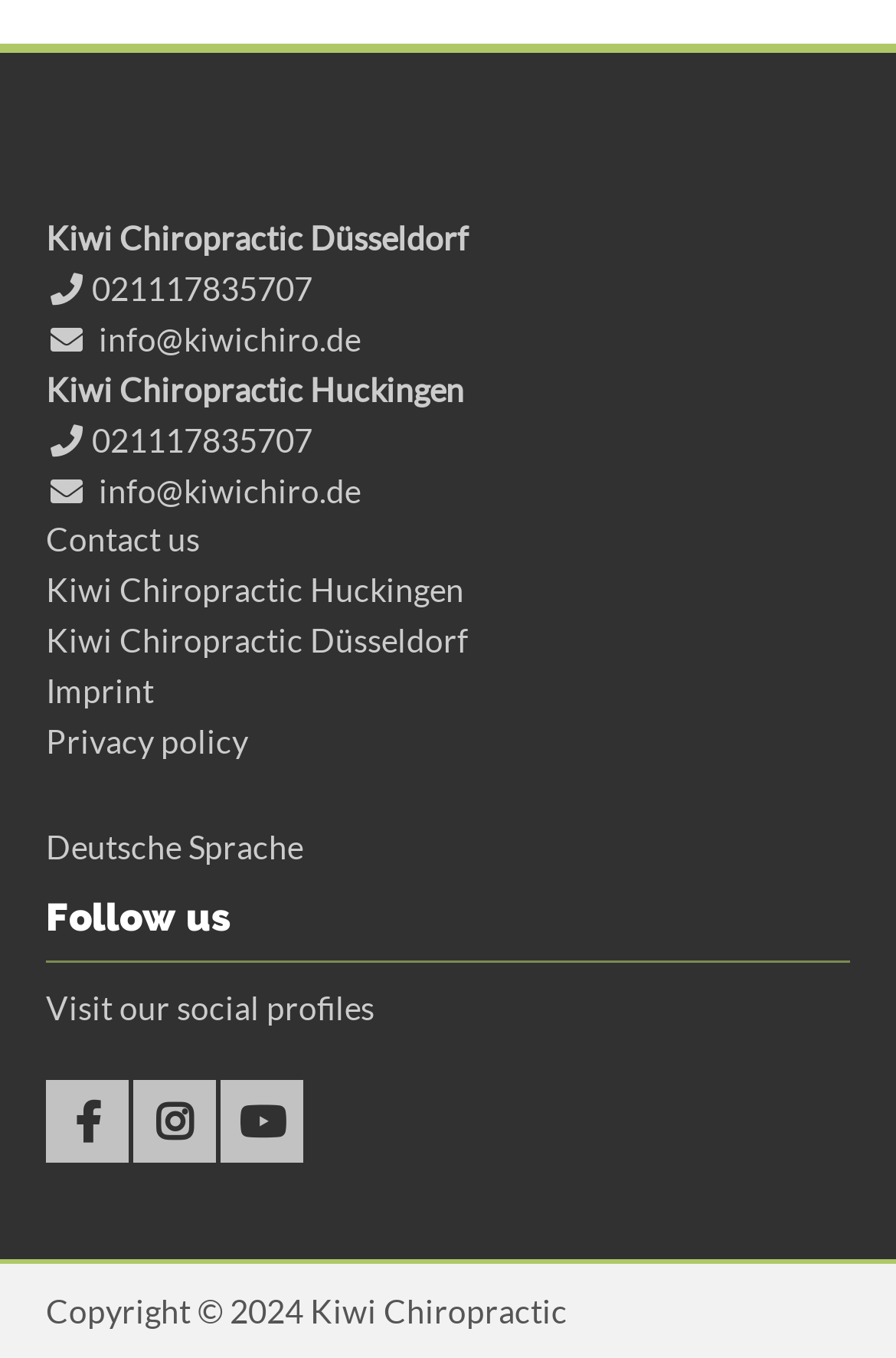Can you identify the bounding box coordinates of the clickable region needed to carry out this instruction: 'Send an email to info@kiwichiro.de'? The coordinates should be four float numbers within the range of 0 to 1, stated as [left, top, right, bottom].

[0.11, 0.235, 0.403, 0.264]